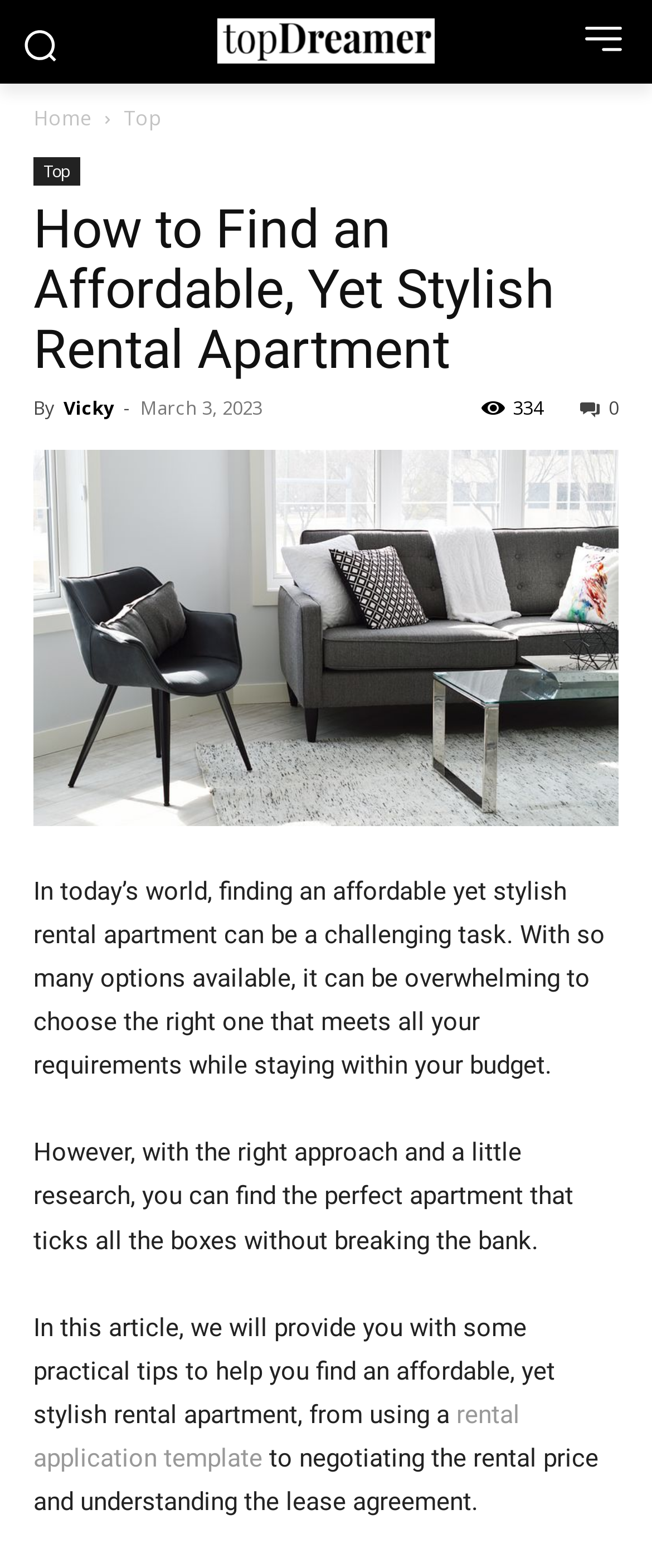Based on the element description Top, identify the bounding box coordinates for the UI element. The coordinates should be in the format (top-left x, top-left y, bottom-right x, bottom-right y) and within the 0 to 1 range.

[0.051, 0.1, 0.123, 0.118]